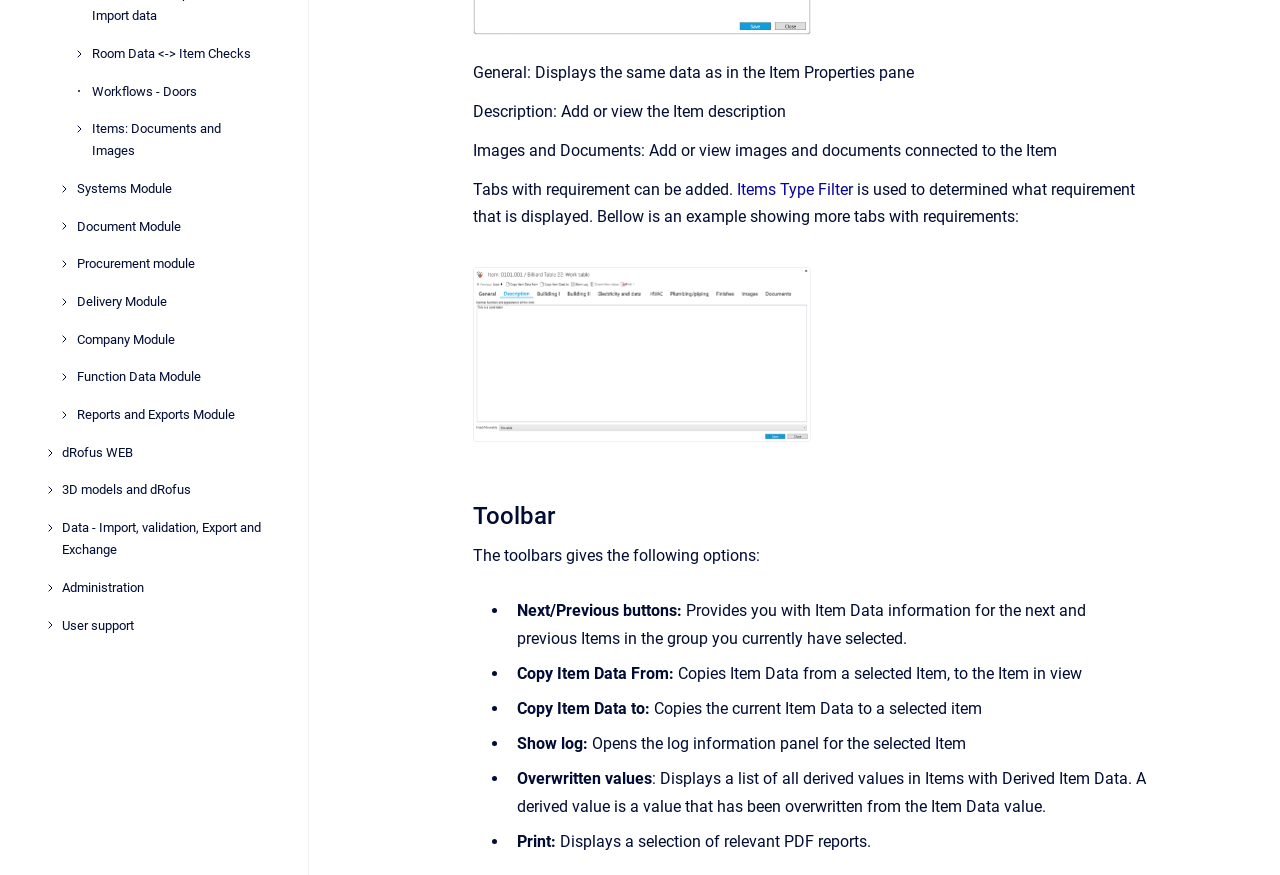Predict the bounding box of the UI element based on this description: "Items Type Filter".

[0.576, 0.206, 0.666, 0.228]